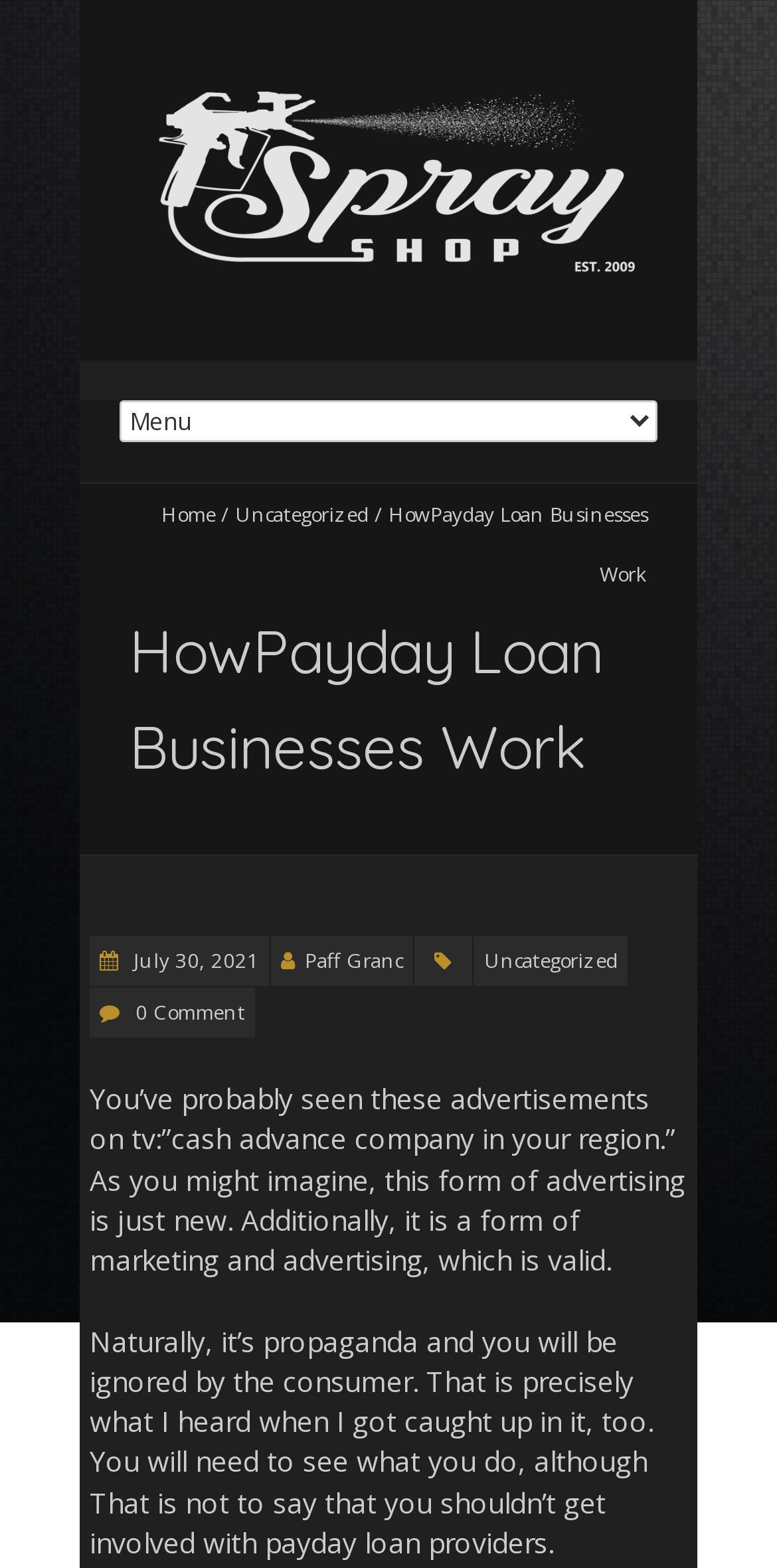Can you determine the main header of this webpage?

HowPayday Loan Businesses Work